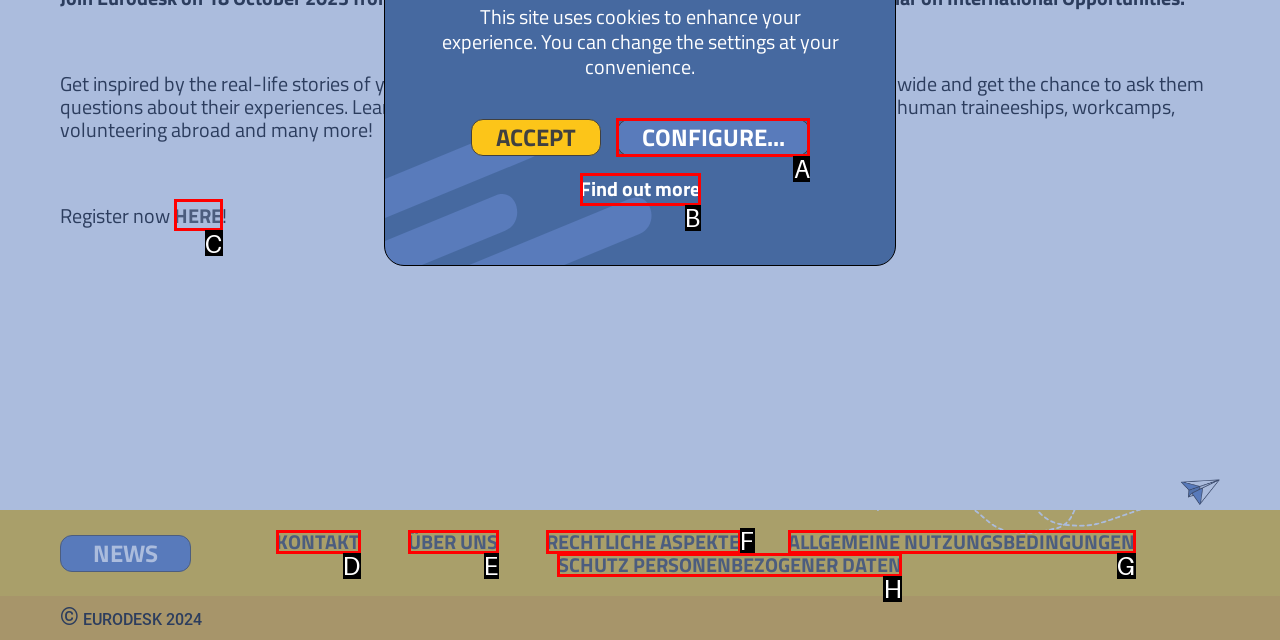Identify the letter of the option that best matches the following description: Configure.... Respond with the letter directly.

A